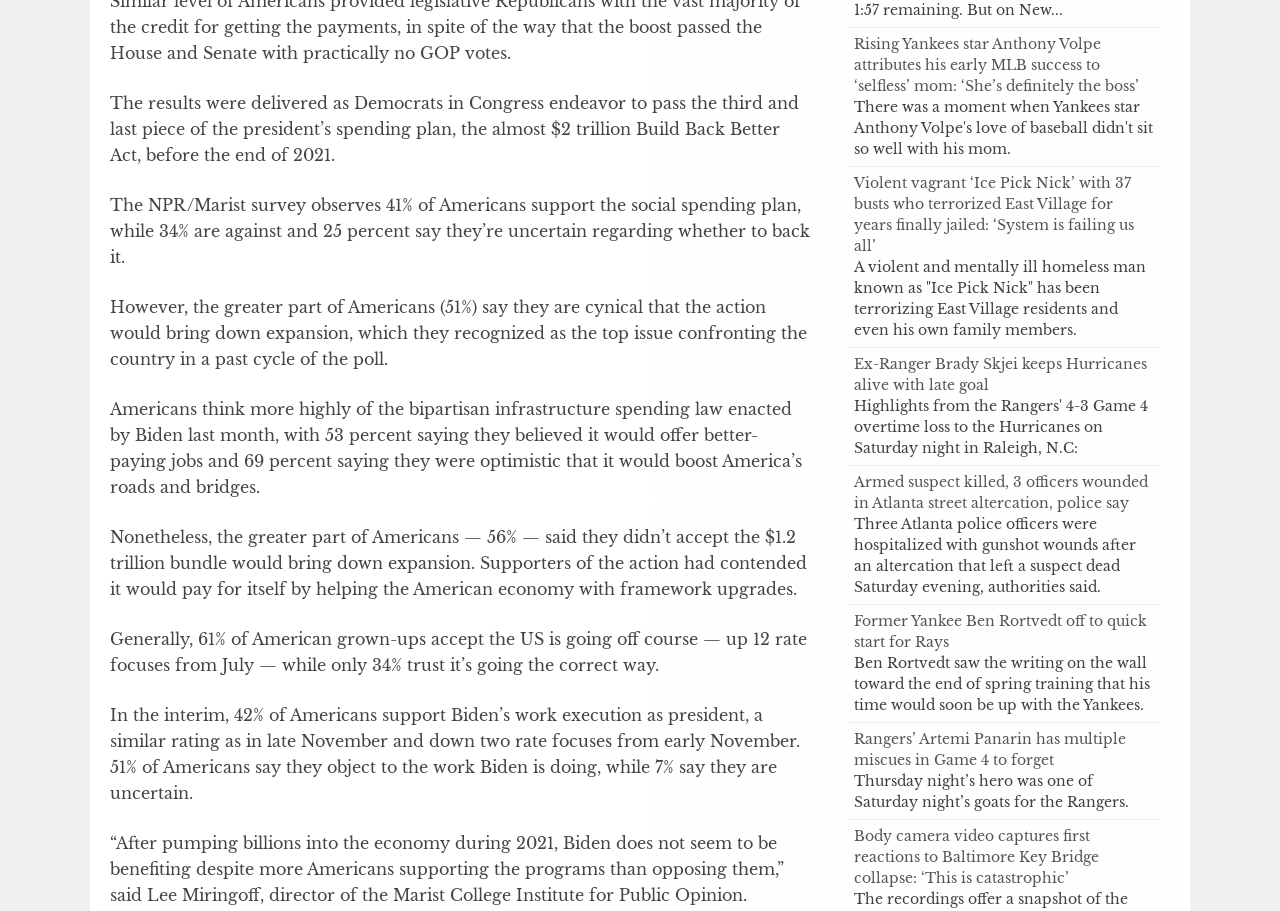What is the rating of Americans who support Biden’s work execution as president?
Please use the image to deliver a detailed and complete answer.

The answer is obtained from the StaticText element with text 'In the interim, 42% of Americans support Biden’s work execution as president, a similar rating as in late November and down two rate focuses from early November. 51% of Americans say they object to the work Biden is doing, while 7% say they are uncertain.' This information is presented in the main content area of the webpage.